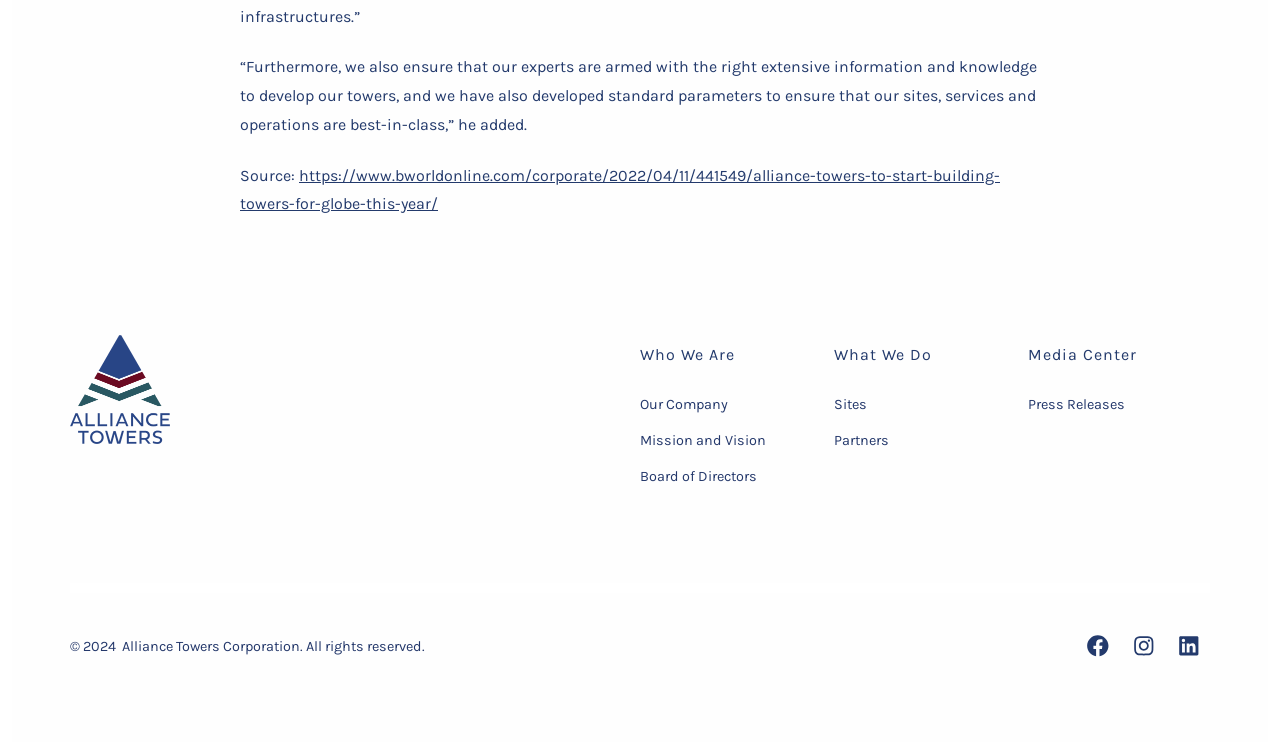What is the name of the company mentioned in the webpage?
Based on the screenshot, give a detailed explanation to answer the question.

I found the answer by looking at the heading element with the text 'Alliance Towers Corporation' which is located at the top of the webpage, indicating that it is the main topic of the webpage.